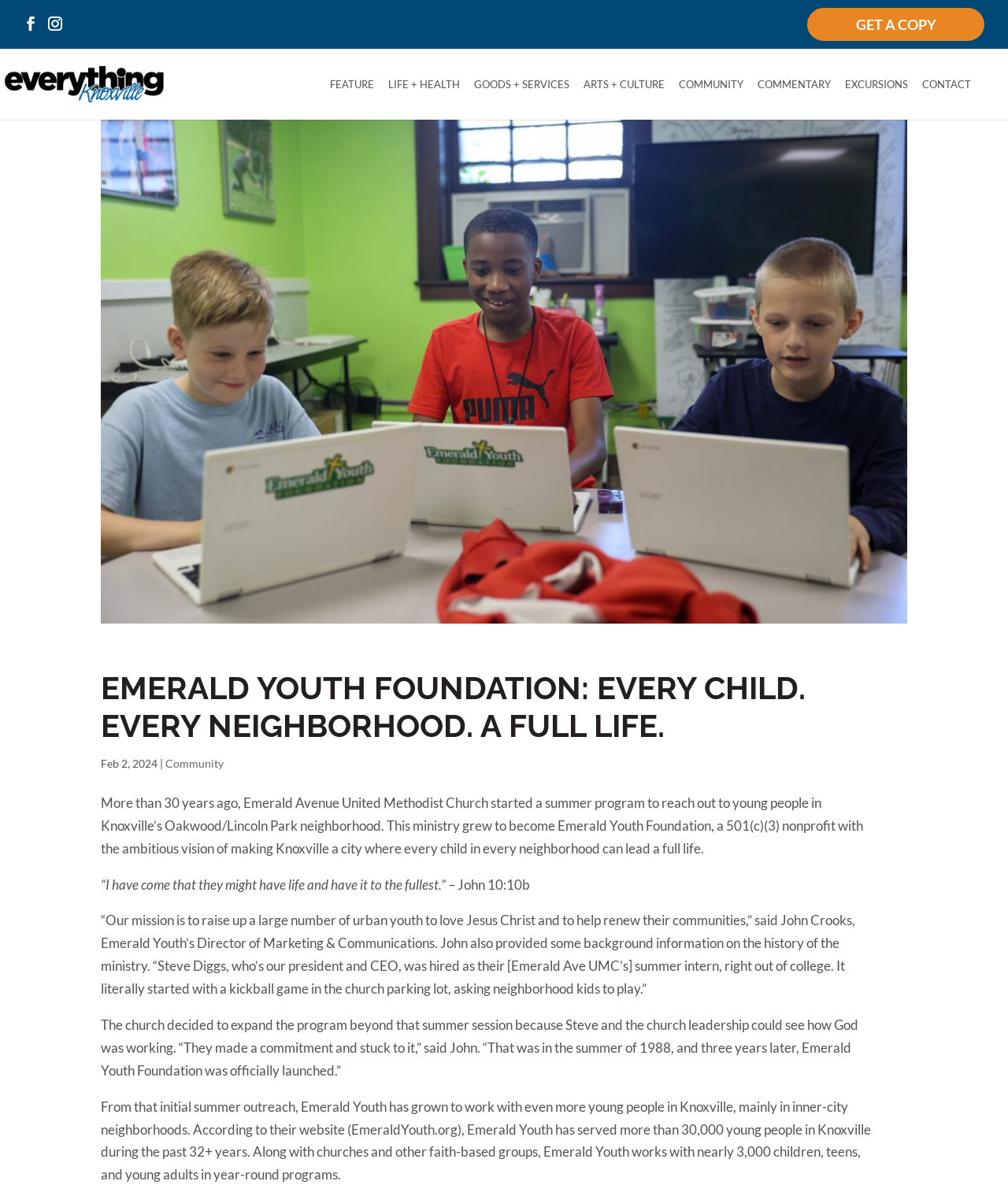Please identify the bounding box coordinates of the area that needs to be clicked to fulfill the following instruction: "Go to the 'FEATURE' page."

[0.327, 0.066, 0.371, 0.1]